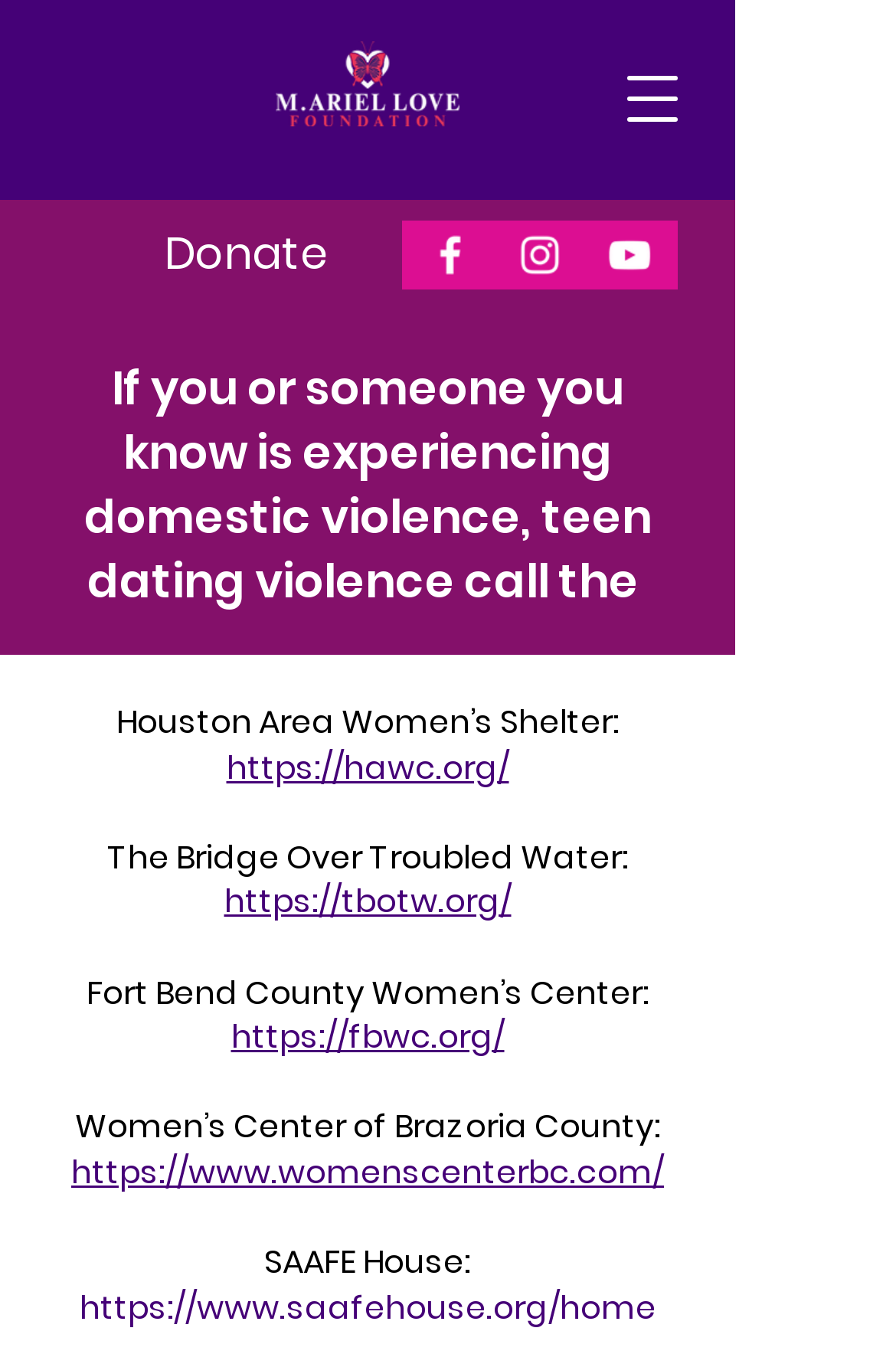Determine the bounding box coordinates for the area that should be clicked to carry out the following instruction: "Donate".

[0.121, 0.148, 0.428, 0.229]